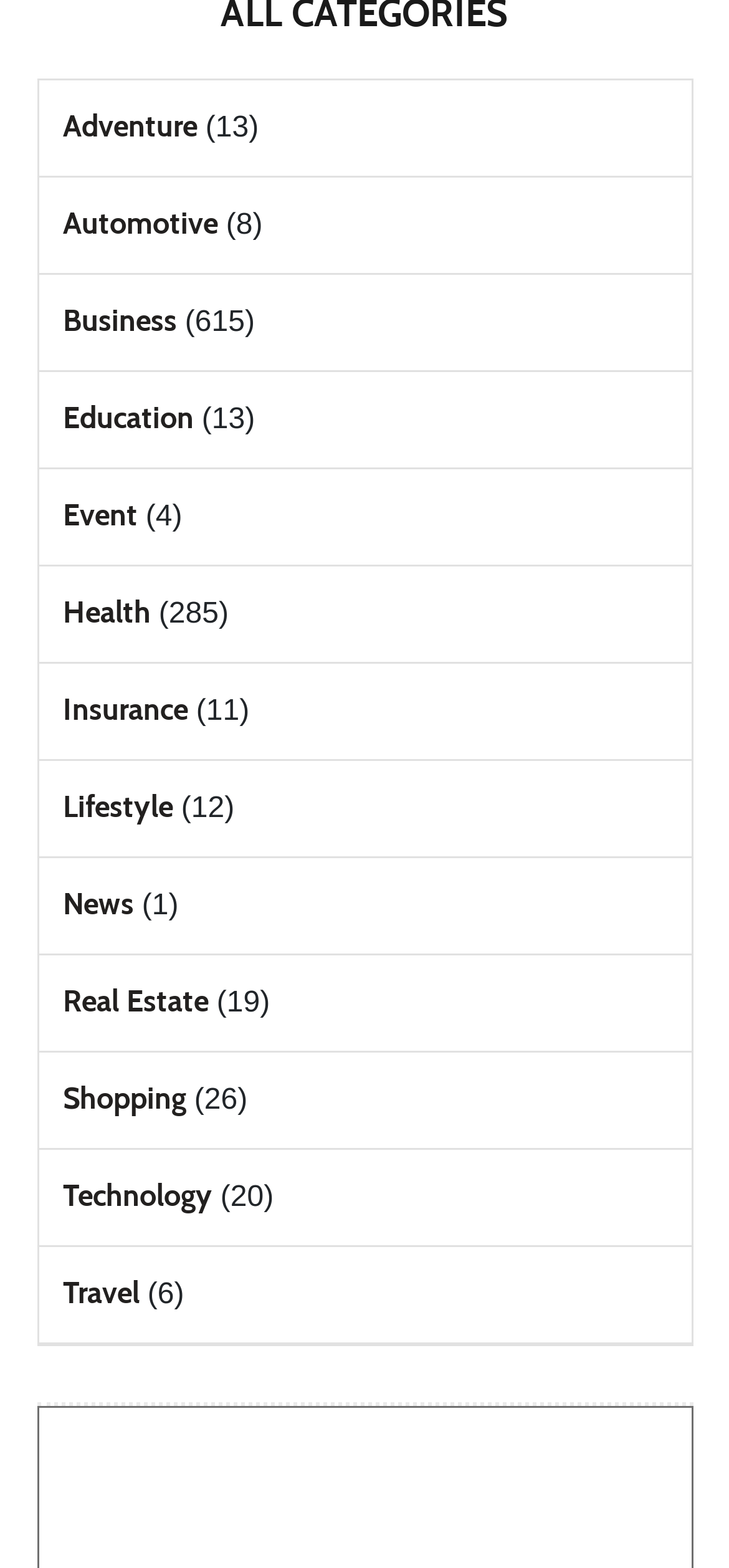Find the bounding box coordinates of the area that needs to be clicked in order to achieve the following instruction: "Visit Automotive". The coordinates should be specified as four float numbers between 0 and 1, i.e., [left, top, right, bottom].

[0.086, 0.131, 0.299, 0.153]